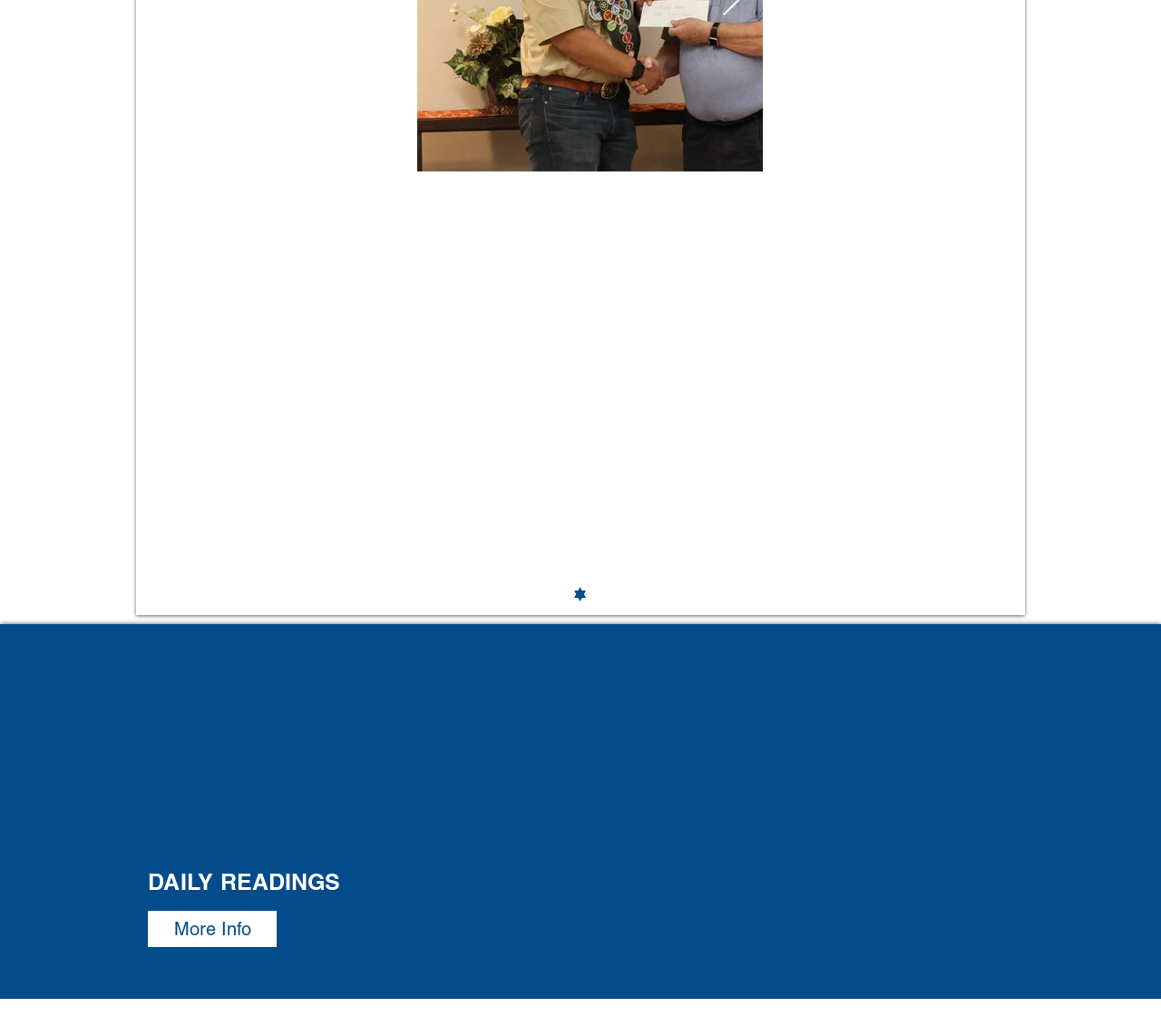Ascertain the bounding box coordinates for the UI element detailed here: "aria-label="Facebook - White Circle"". The coordinates should be provided as [left, top, right, bottom] with each value being a float between 0 and 1.

[0.785, 0.622, 0.816, 0.656]